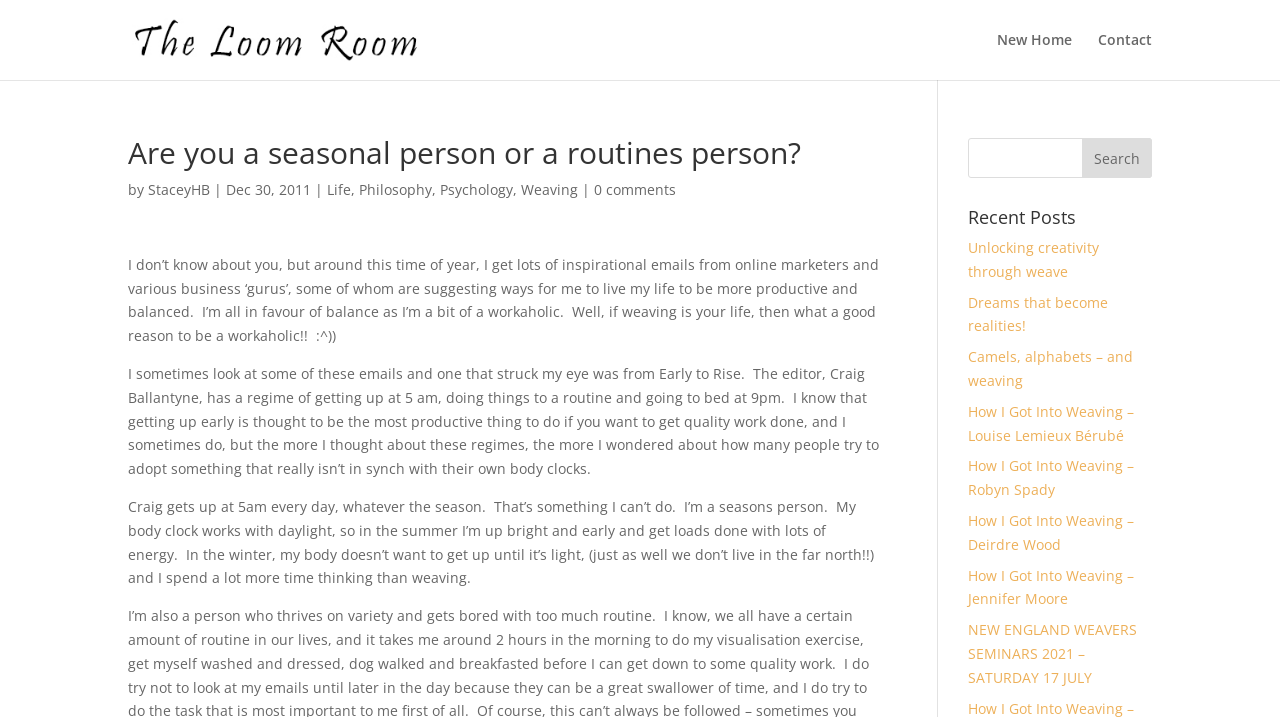What is the name of the website?
Look at the image and respond with a one-word or short-phrase answer.

The Loom Room